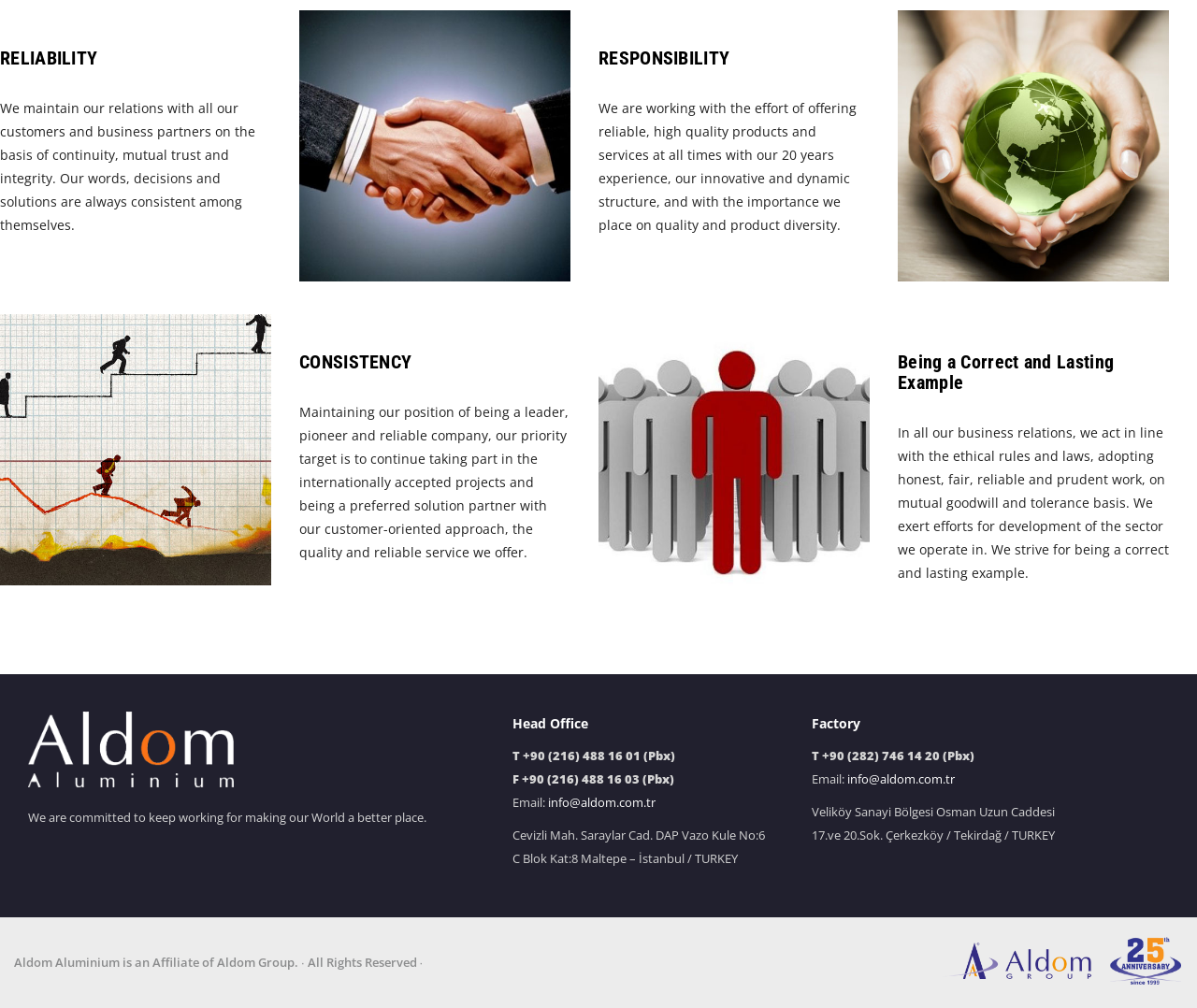What is the company's head office phone number? Based on the image, give a response in one word or a short phrase.

T +90 (216) 488 16 01 (Pbx)